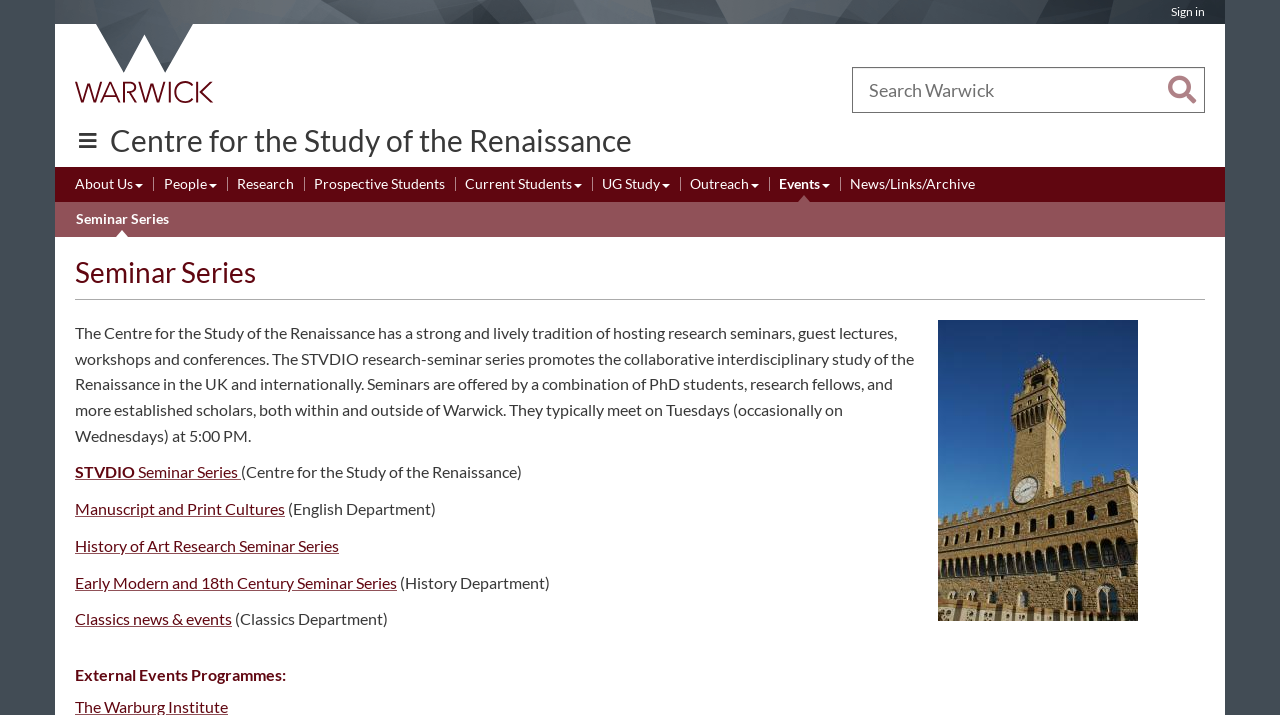Locate the UI element described by Study and provide its bounding box coordinates. Use the format (top-left x, top-left y, bottom-right x, bottom-right y) with all values as floating point numbers between 0 and 1.

[0.176, 0.117, 0.199, 0.138]